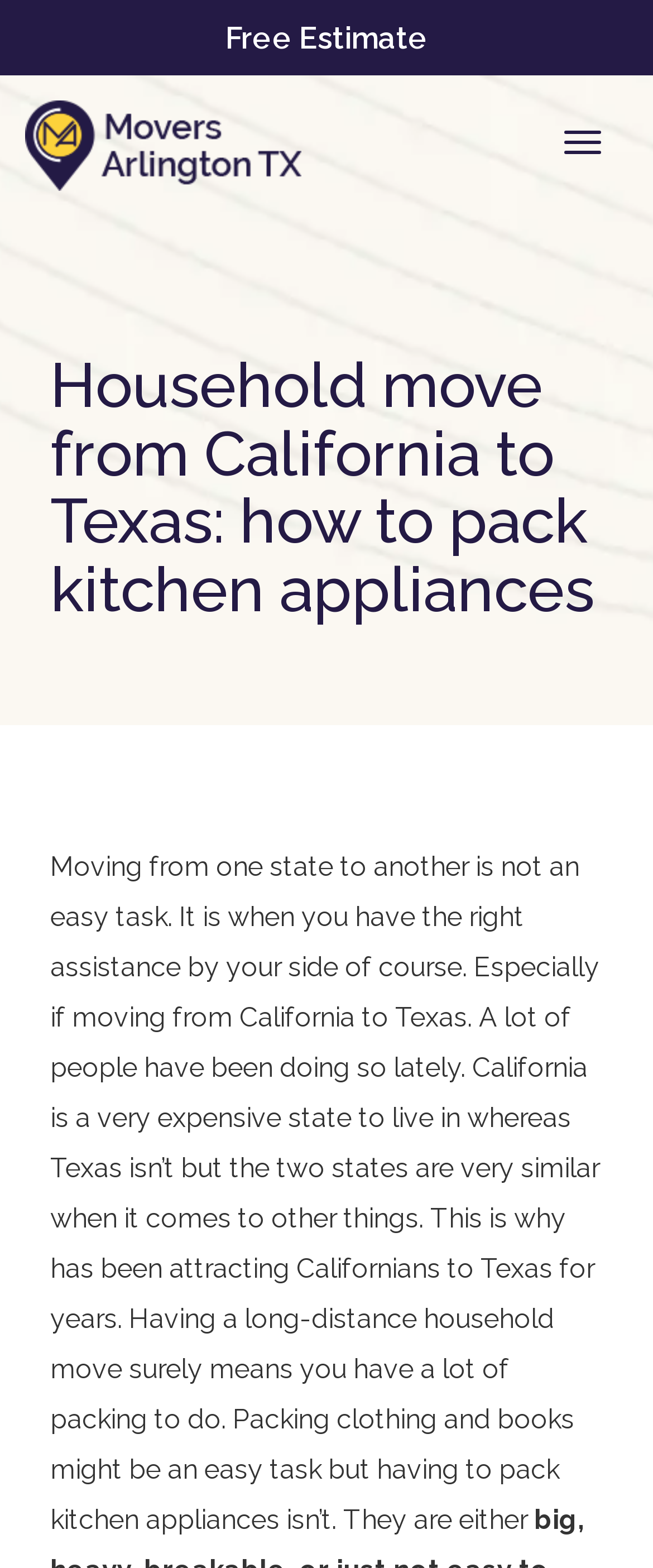Bounding box coordinates are specified in the format (top-left x, top-left y, bottom-right x, bottom-right y). All values are floating point numbers bounded between 0 and 1. Please provide the bounding box coordinate of the region this sentence describes: Free Estimate

[0.0, 0.0, 1.0, 0.048]